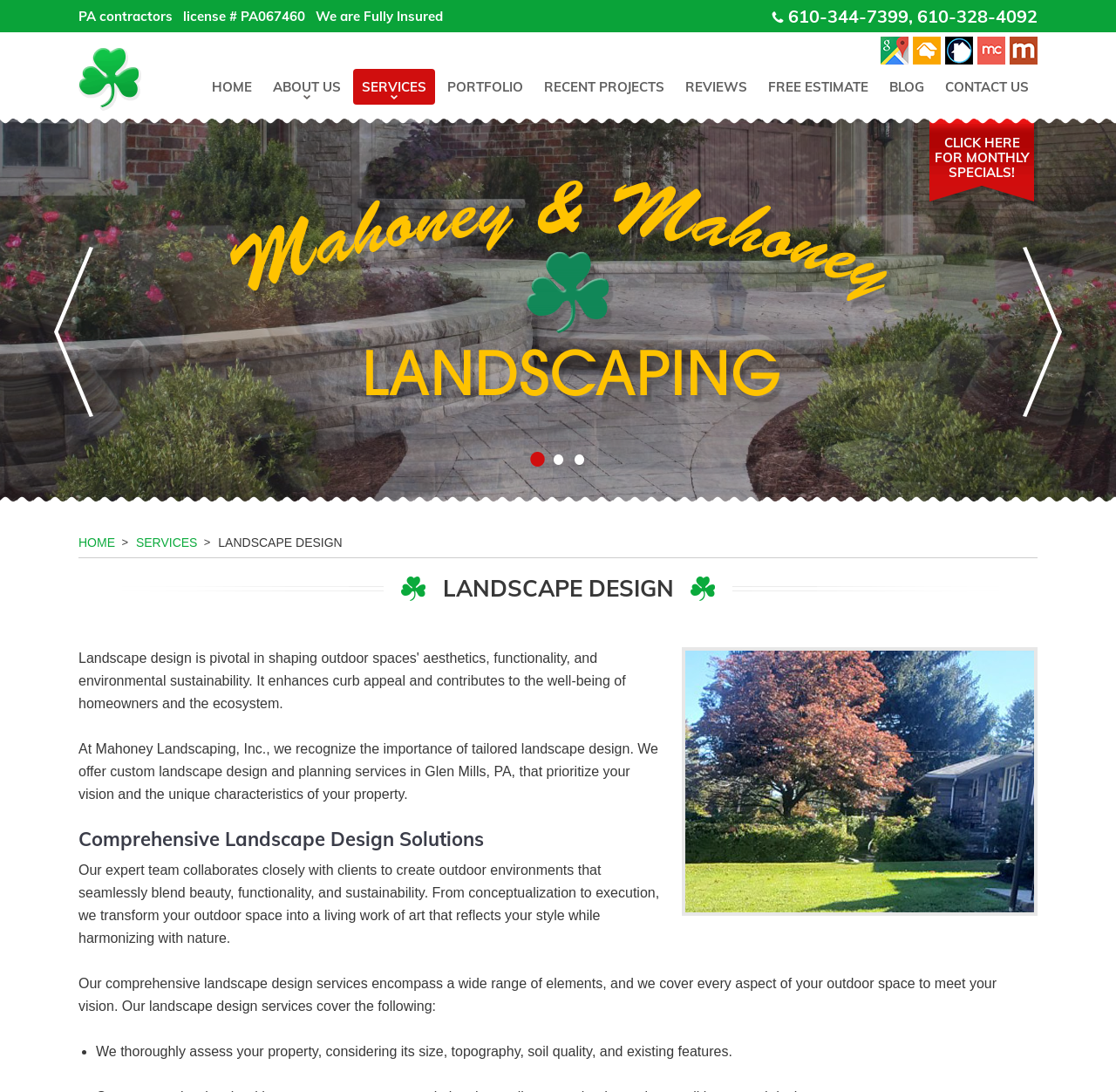Find the bounding box coordinates of the element to click in order to complete this instruction: "Check the company's Google My Business profile". The bounding box coordinates must be four float numbers between 0 and 1, denoted as [left, top, right, bottom].

[0.785, 0.048, 0.814, 0.062]